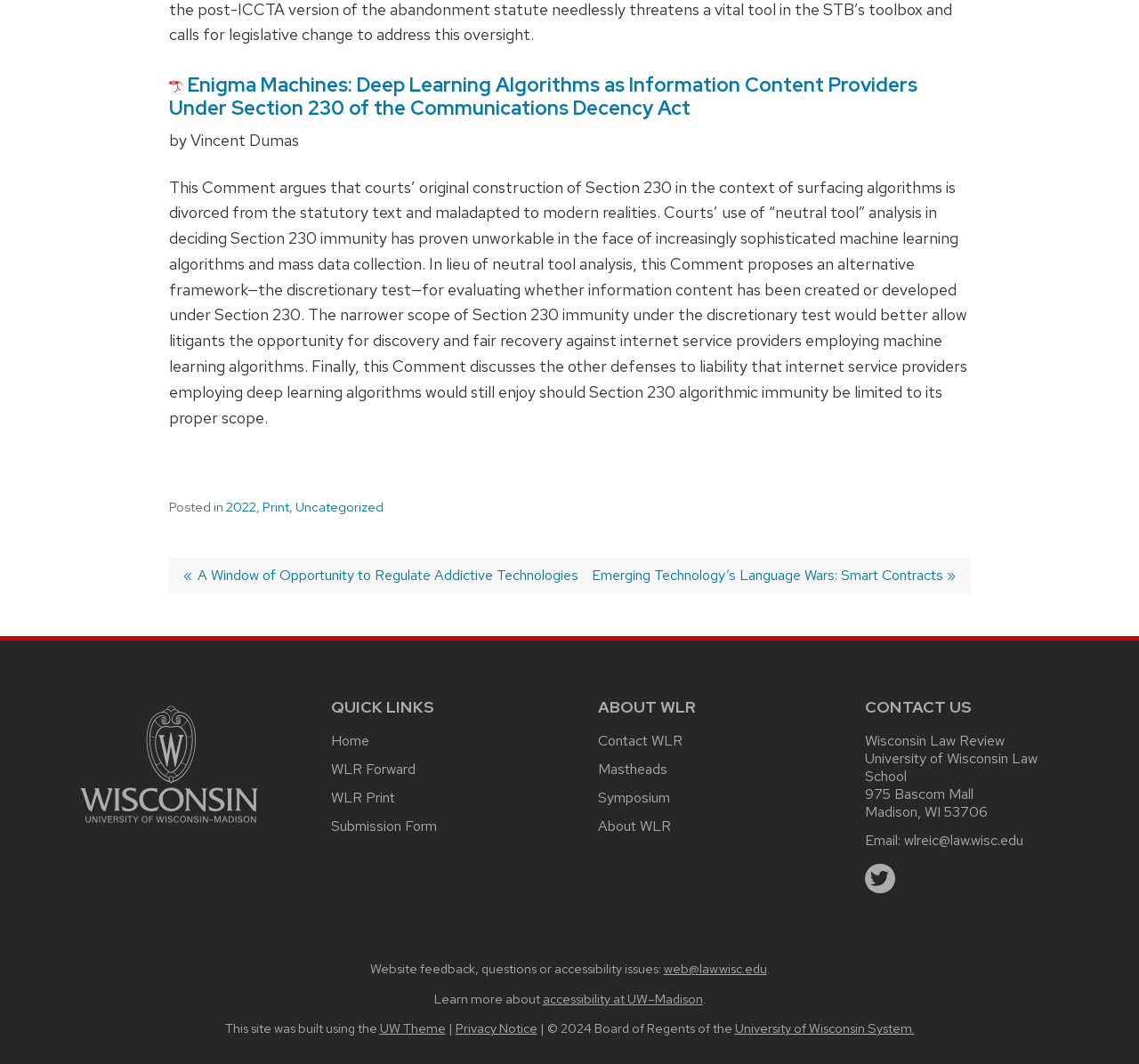Give a succinct answer to this question in a single word or phrase: 
What is the email address for website feedback?

web@law.wisc.edu